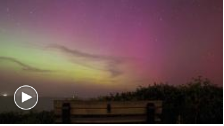Provide an in-depth description of the image.

The image depicts a breathtaking view of a geomagnetic storm, showcasing vibrant auroras illuminating the night sky. Shades of green and purple dance across the atmosphere, creating a mesmerizing tapestry above a serene landscape. In the foreground, a bench offers a perfect spot for observers to take in the celestial spectacle. This visual is part of a video titled "Geomagnetic storm illuminates night sky with auroras," highlighting the beauty of natural phenomena at night. The video is approximately 9 minutes and 1 second long, emphasizing the grandeur of this atmospheric display.